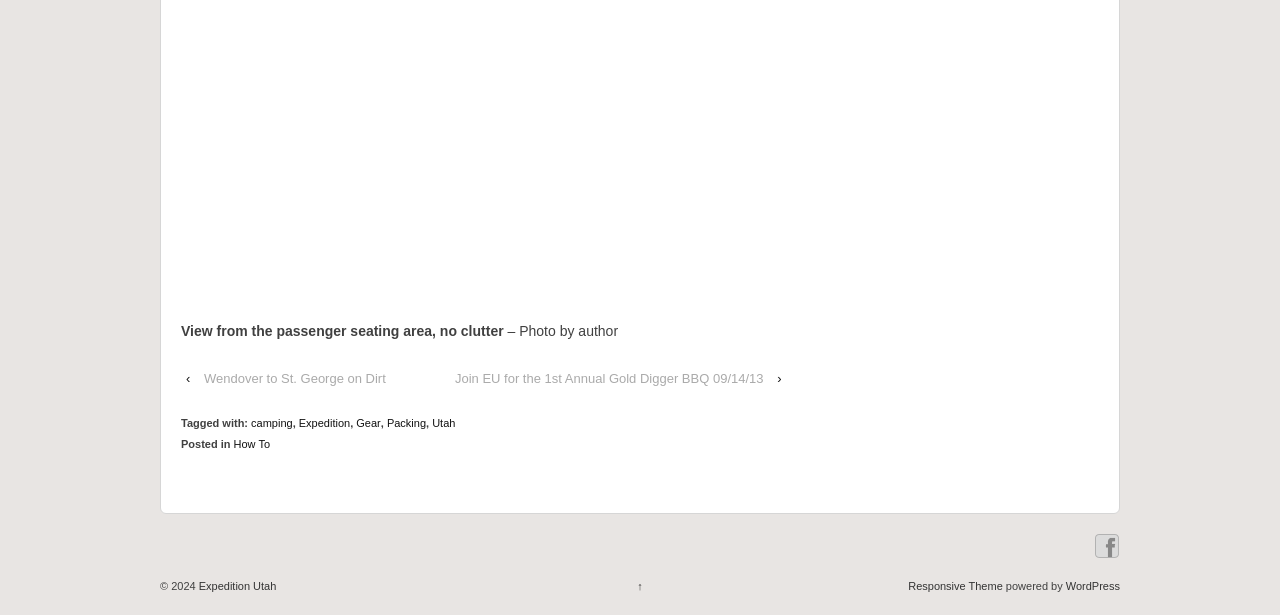Predict the bounding box coordinates of the area that should be clicked to accomplish the following instruction: "Visit the Facebook page". The bounding box coordinates should consist of four float numbers between 0 and 1, i.e., [left, top, right, bottom].

[0.855, 0.876, 0.874, 0.896]